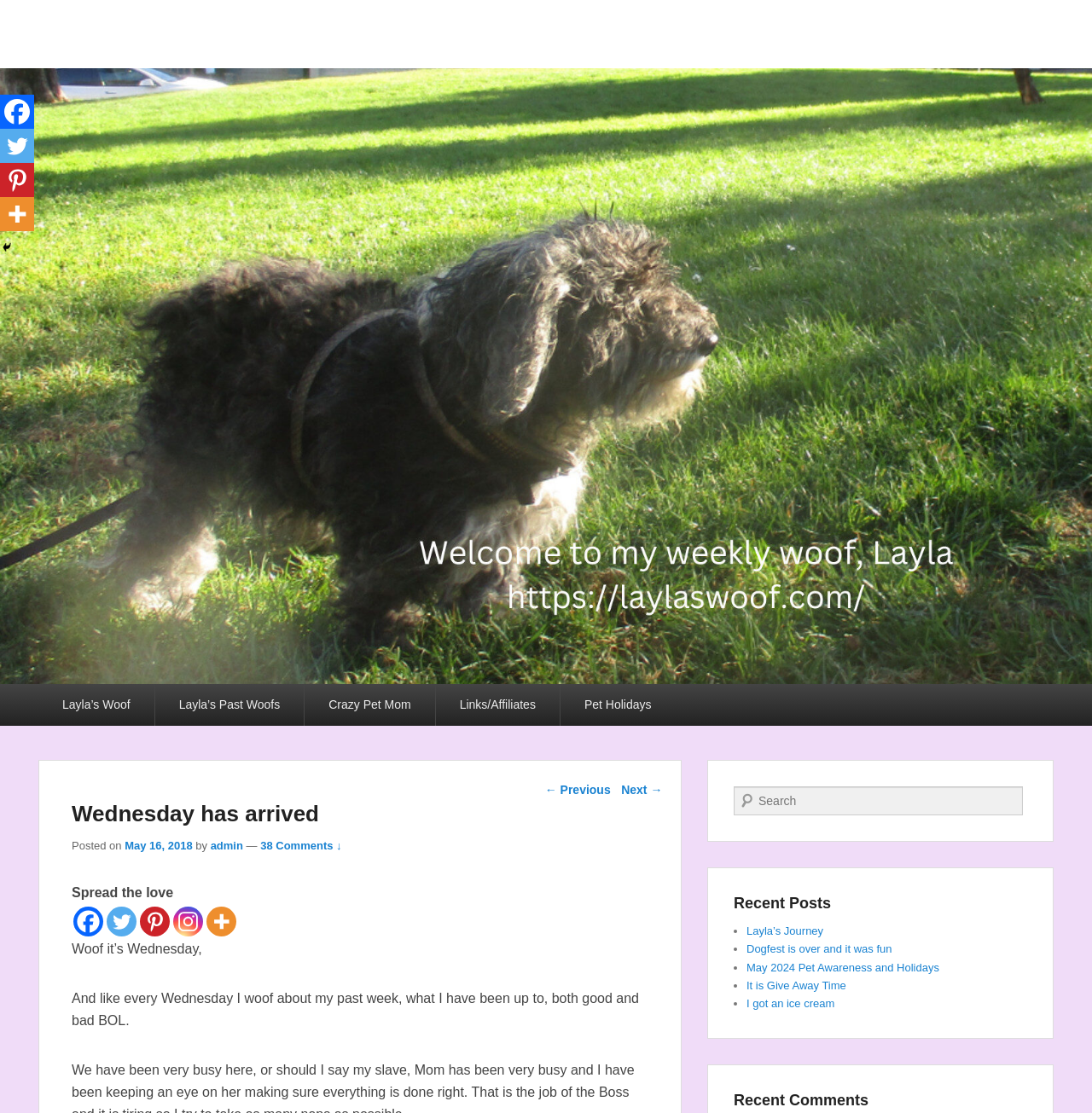Find the bounding box coordinates of the area that needs to be clicked in order to achieve the following instruction: "Search for something". The coordinates should be specified as four float numbers between 0 and 1, i.e., [left, top, right, bottom].

[0.672, 0.707, 0.937, 0.733]